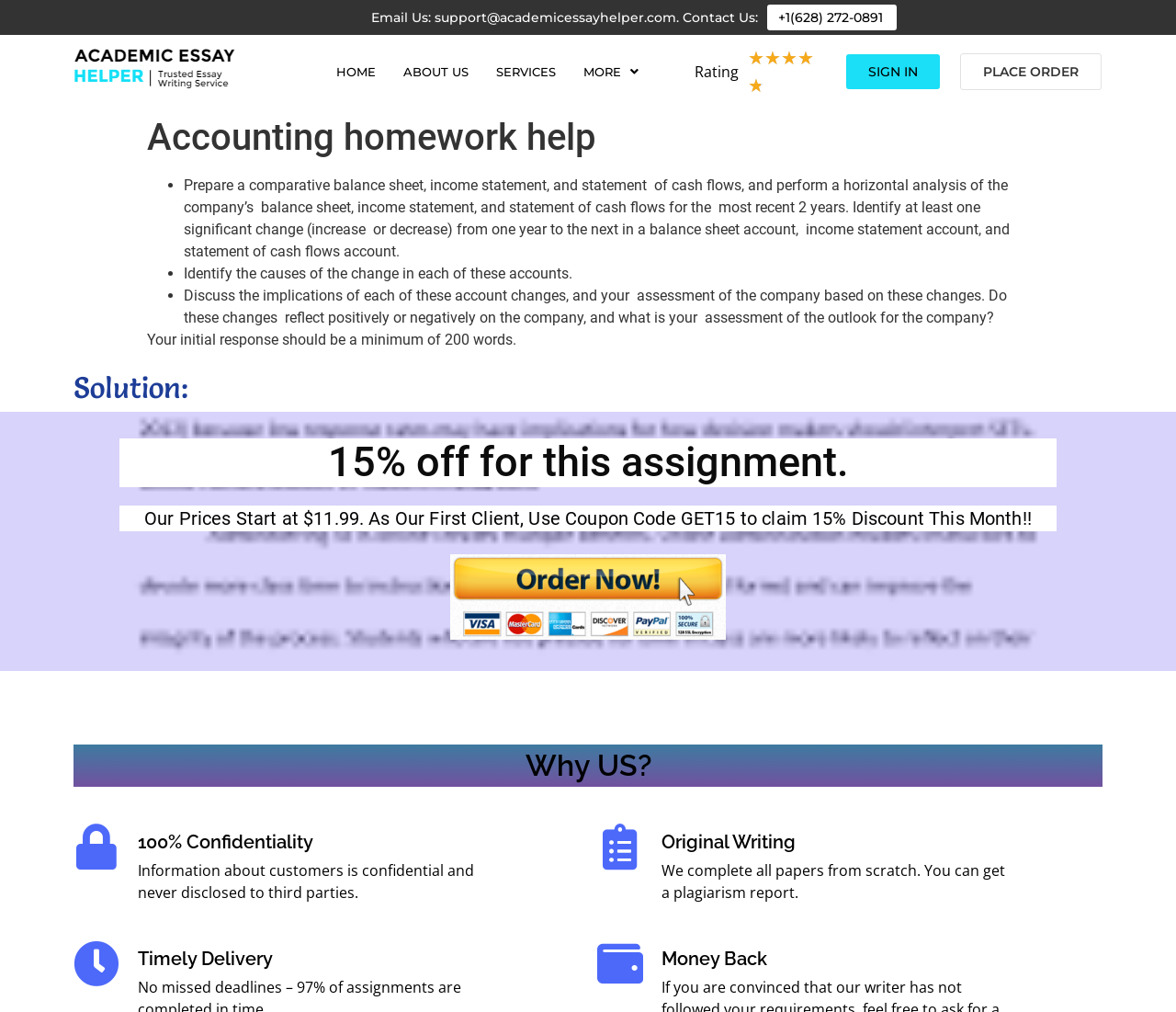Provide your answer in one word or a succinct phrase for the question: 
What is the discount offered for this assignment?

15% off